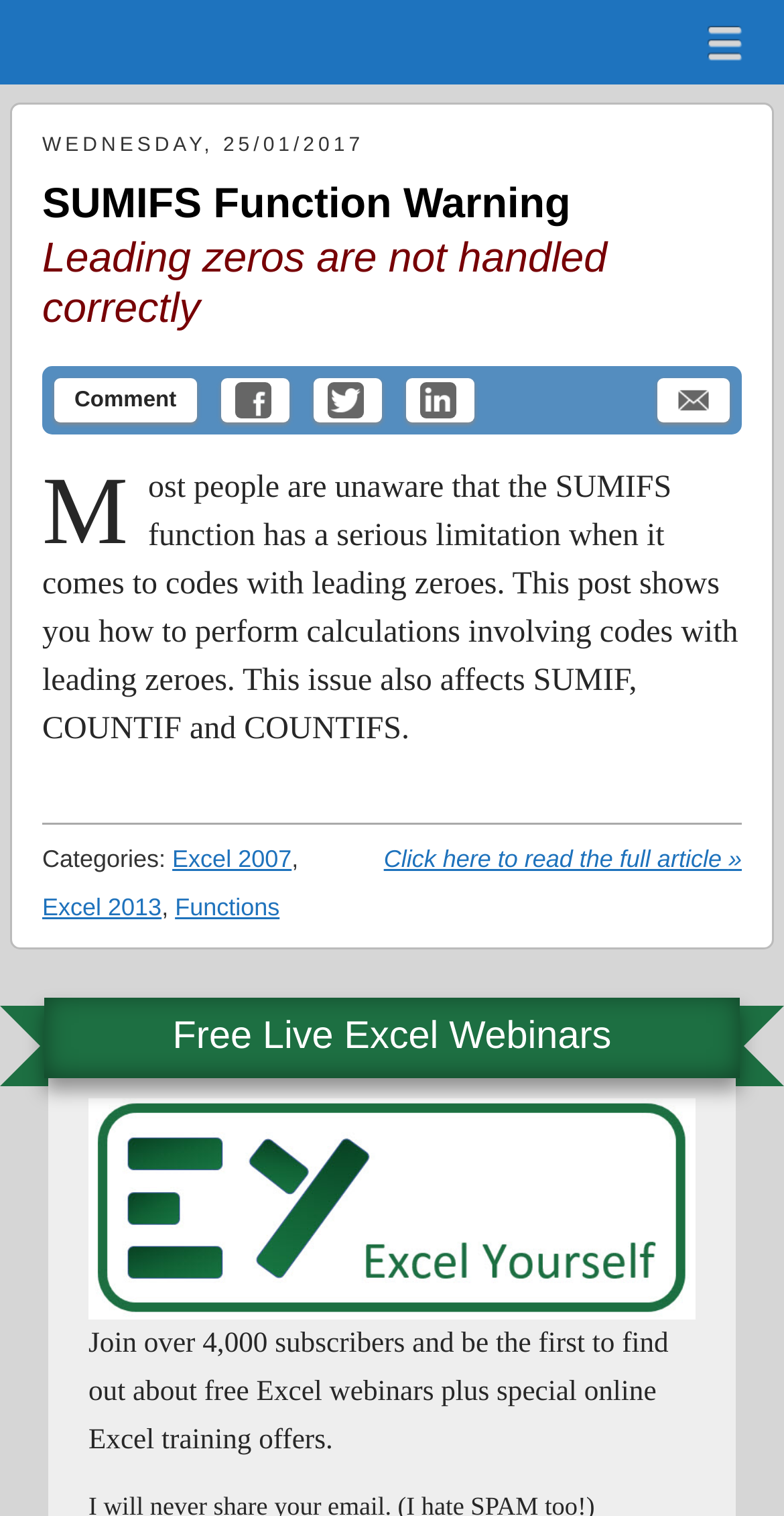Identify the bounding box coordinates of the element to click to follow this instruction: 'Share the post on Facebook'. Ensure the coordinates are four float values between 0 and 1, provided as [left, top, right, bottom].

[0.281, 0.249, 0.369, 0.279]